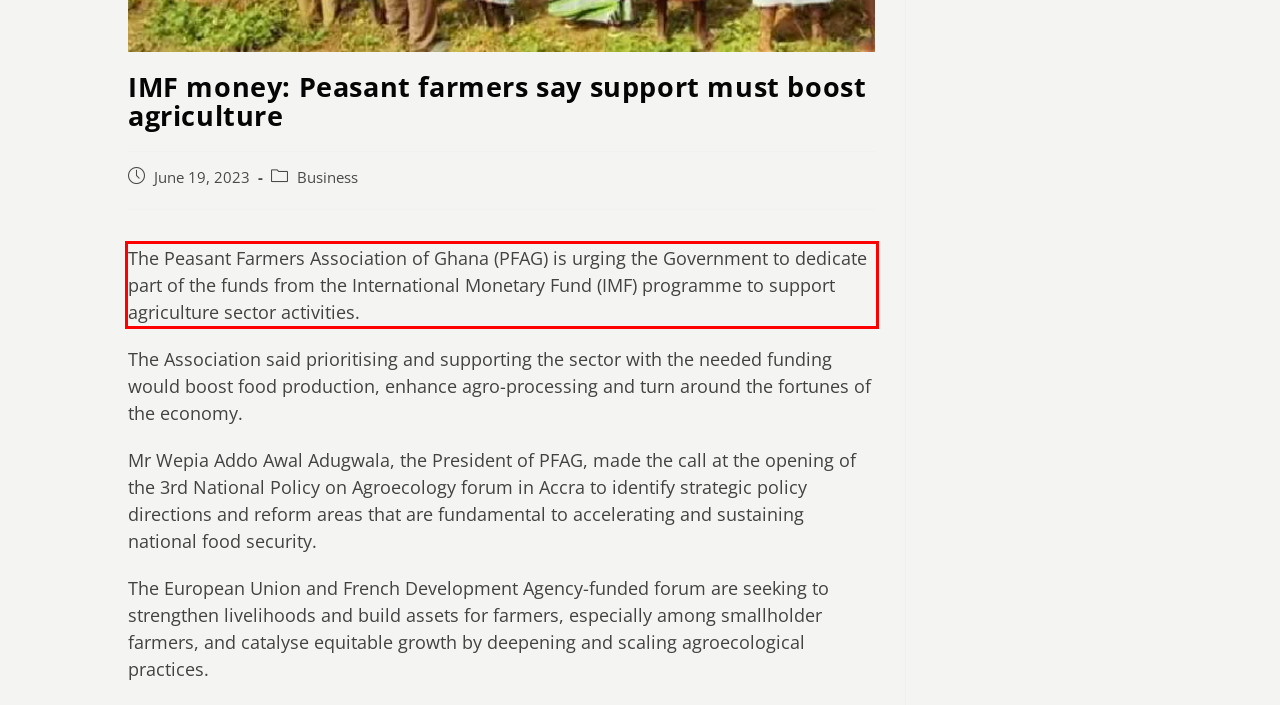You are provided with a screenshot of a webpage that includes a UI element enclosed in a red rectangle. Extract the text content inside this red rectangle.

The Peasant Farmers Association of Ghana (PFAG) is urging the Government to dedicate part of the funds from the International Monetary Fund (IMF) programme to support agriculture sector activities.